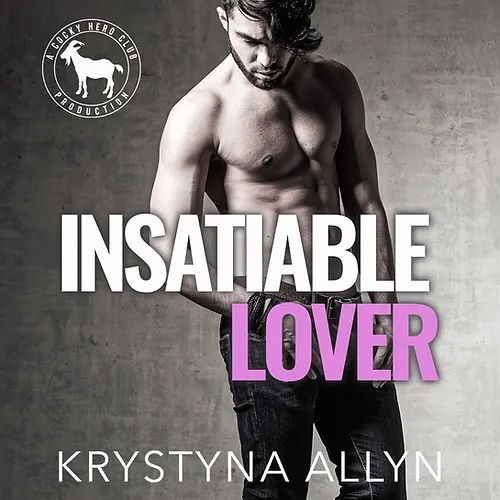Please respond in a single word or phrase: 
What is the series of the book?

Cocky Hero Club